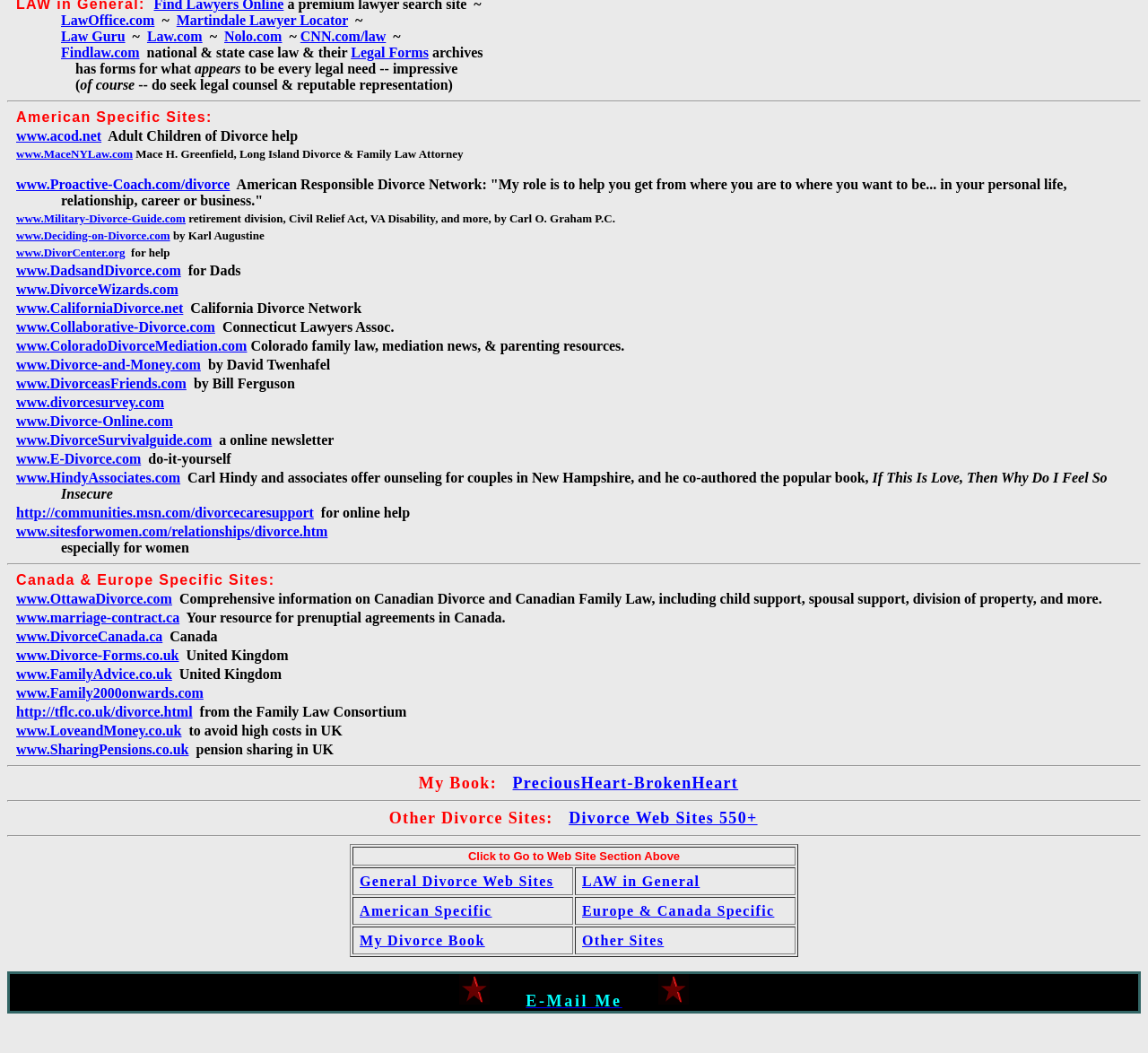Locate the bounding box of the UI element with the following description: "www.ColoradoDivorceMediation.com".

[0.014, 0.321, 0.215, 0.336]